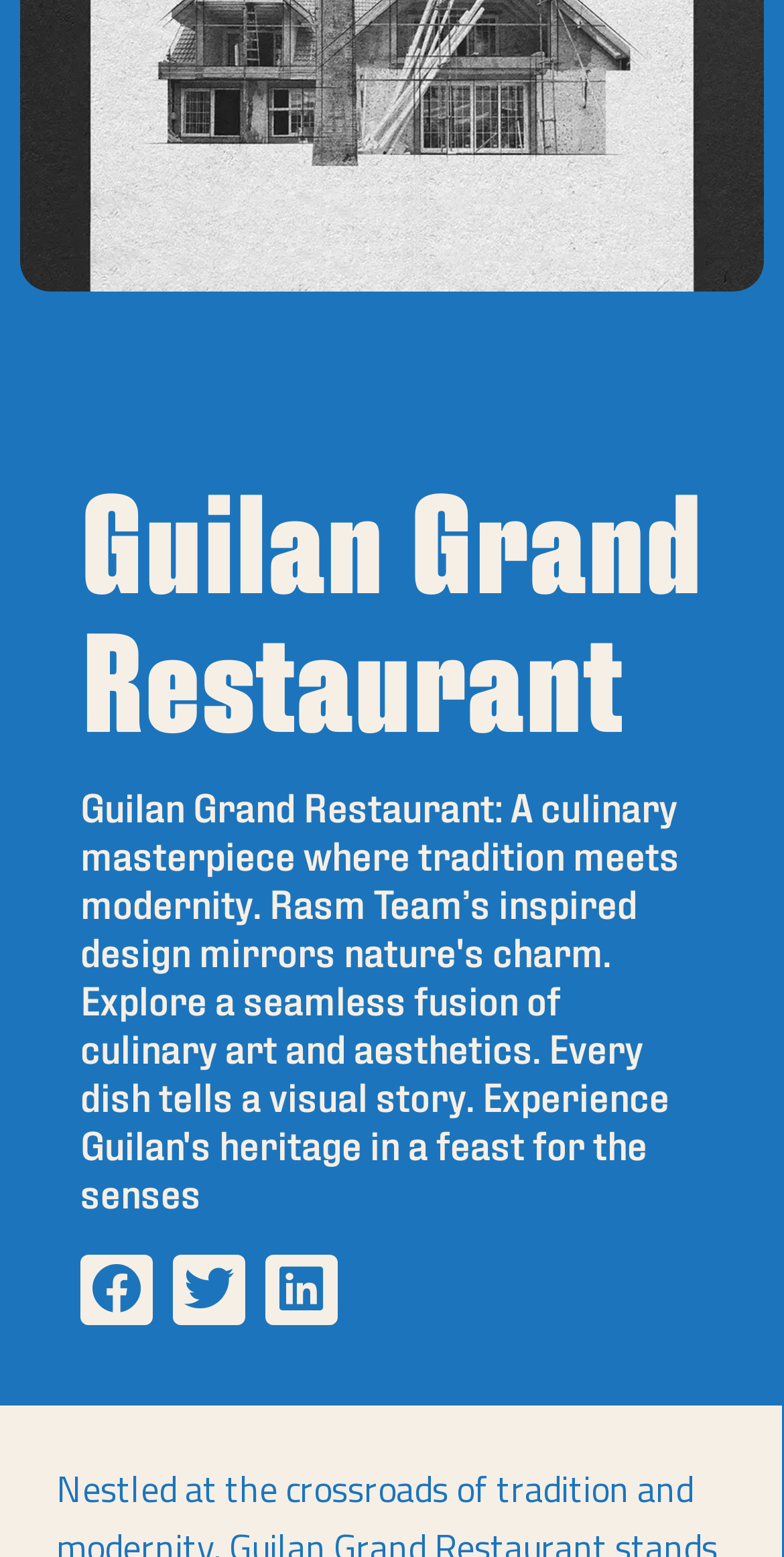Find the coordinates for the bounding box of the element with this description: "aria-label="Share on linkedin"".

[0.338, 0.806, 0.431, 0.852]